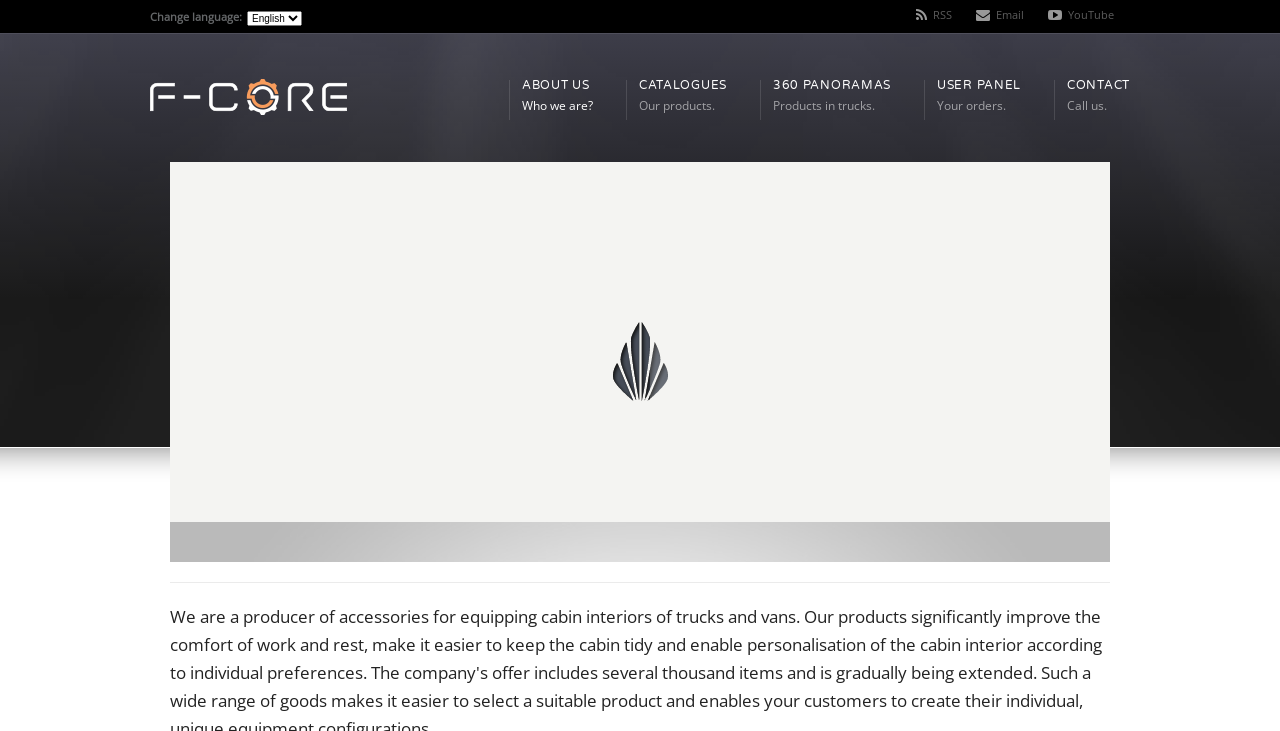What social media platform is represented by the '' icon?
Answer the question with a single word or phrase by looking at the picture.

YouTube